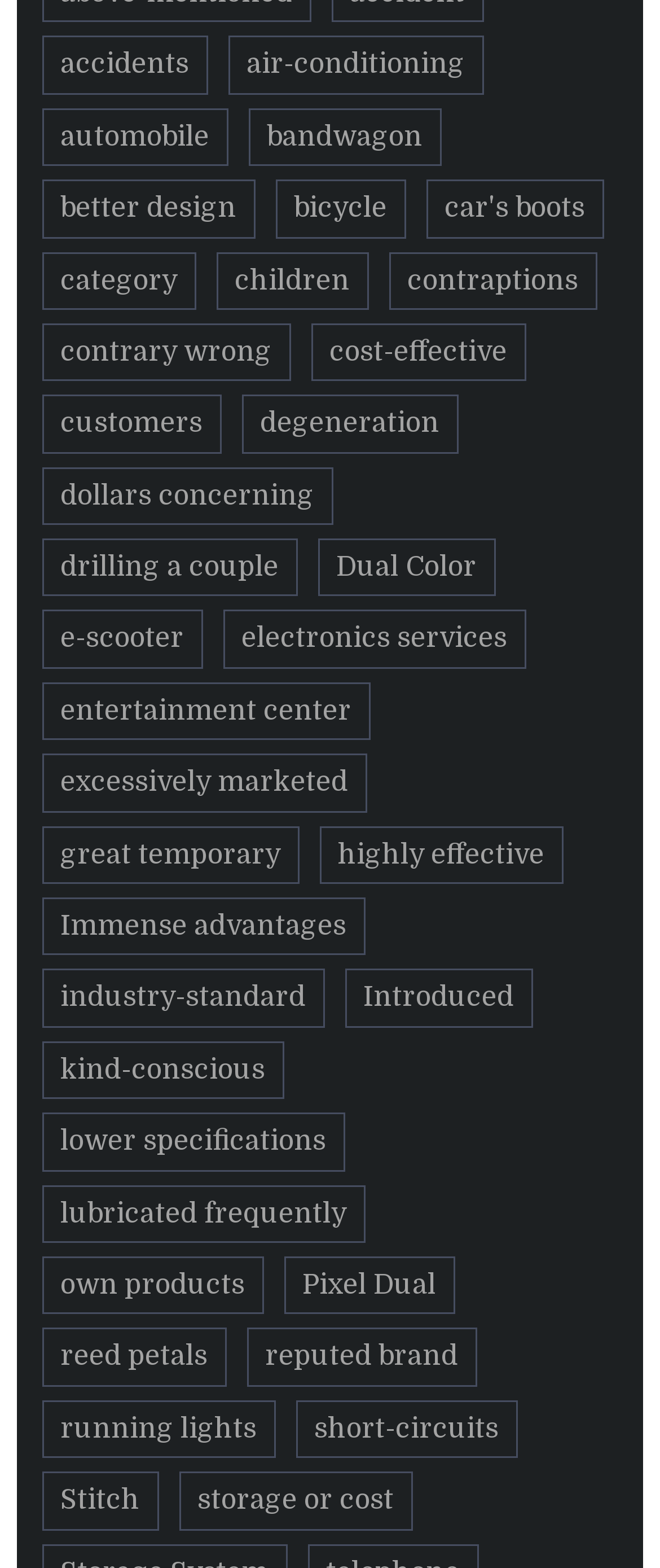Please indicate the bounding box coordinates for the clickable area to complete the following task: "learn about storage or cost". The coordinates should be specified as four float numbers between 0 and 1, i.e., [left, top, right, bottom].

[0.271, 0.939, 0.625, 0.976]